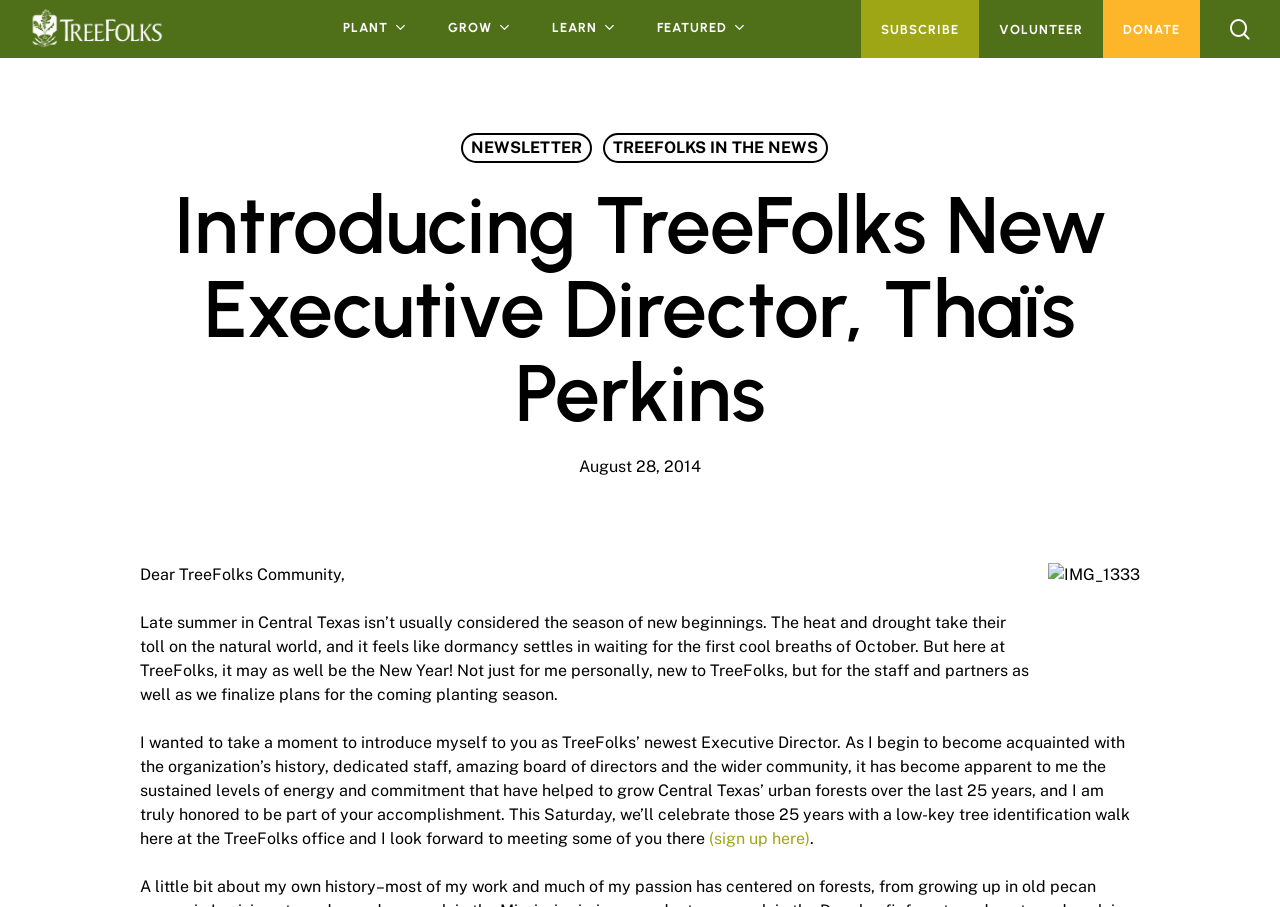Identify the bounding box coordinates of the element to click to follow this instruction: 'Sign up for the tree identification walk'. Ensure the coordinates are four float values between 0 and 1, provided as [left, top, right, bottom].

[0.554, 0.914, 0.633, 0.935]